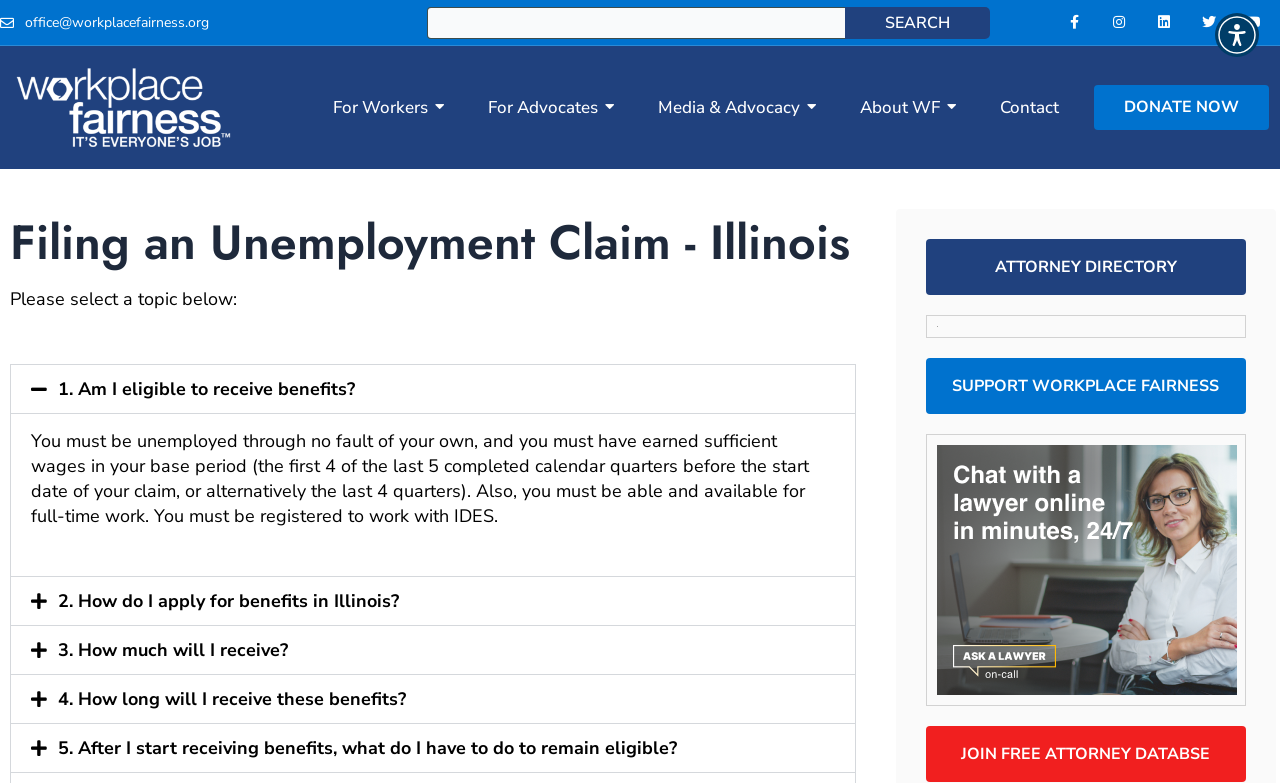Please identify the bounding box coordinates of the element's region that I should click in order to complete the following instruction: "Donate now". The bounding box coordinates consist of four float numbers between 0 and 1, i.e., [left, top, right, bottom].

[0.855, 0.109, 0.991, 0.166]